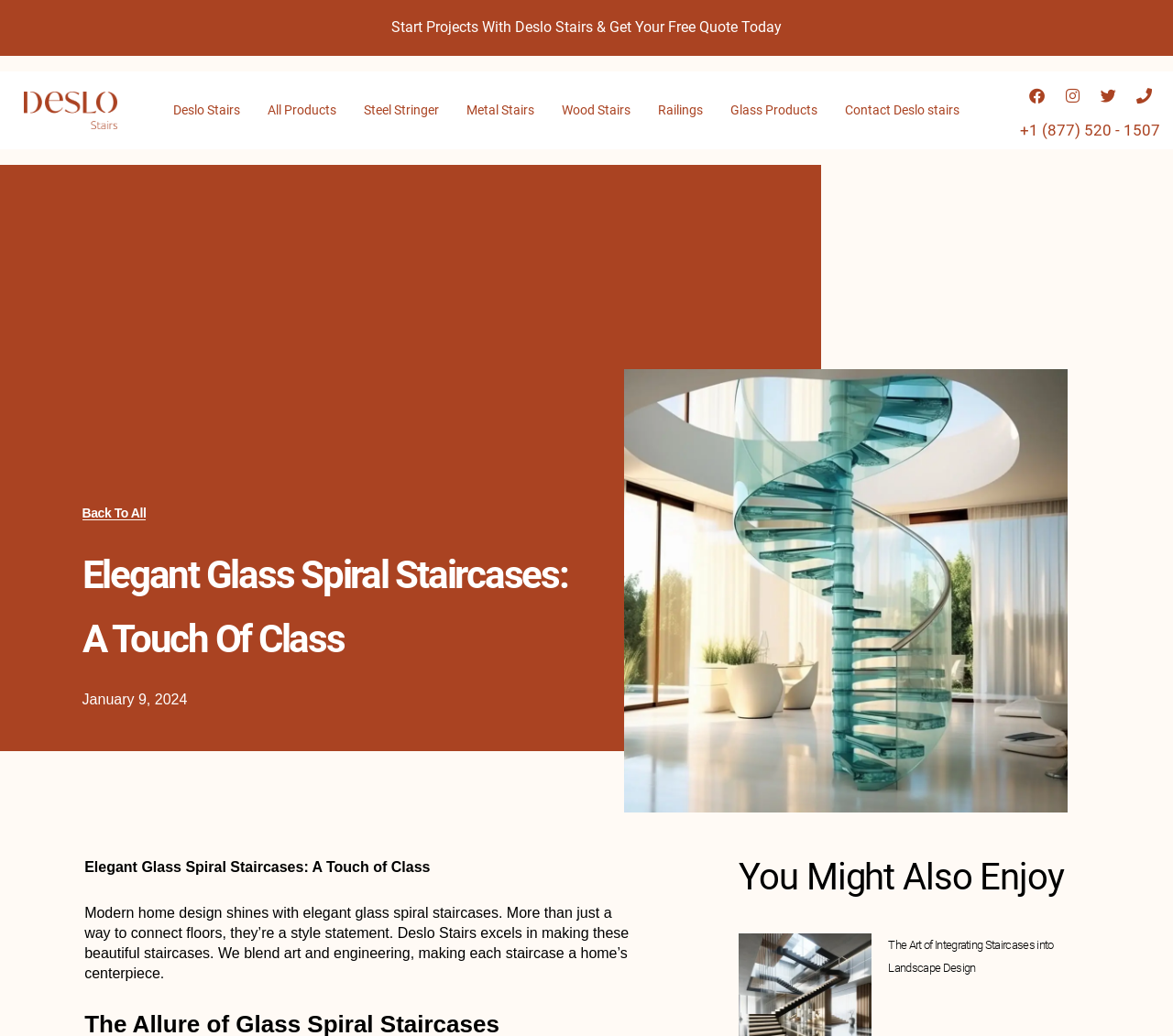Please find the bounding box coordinates of the clickable region needed to complete the following instruction: "Visit the website tubcutter.com". The bounding box coordinates must consist of four float numbers between 0 and 1, i.e., [left, top, right, bottom].

None